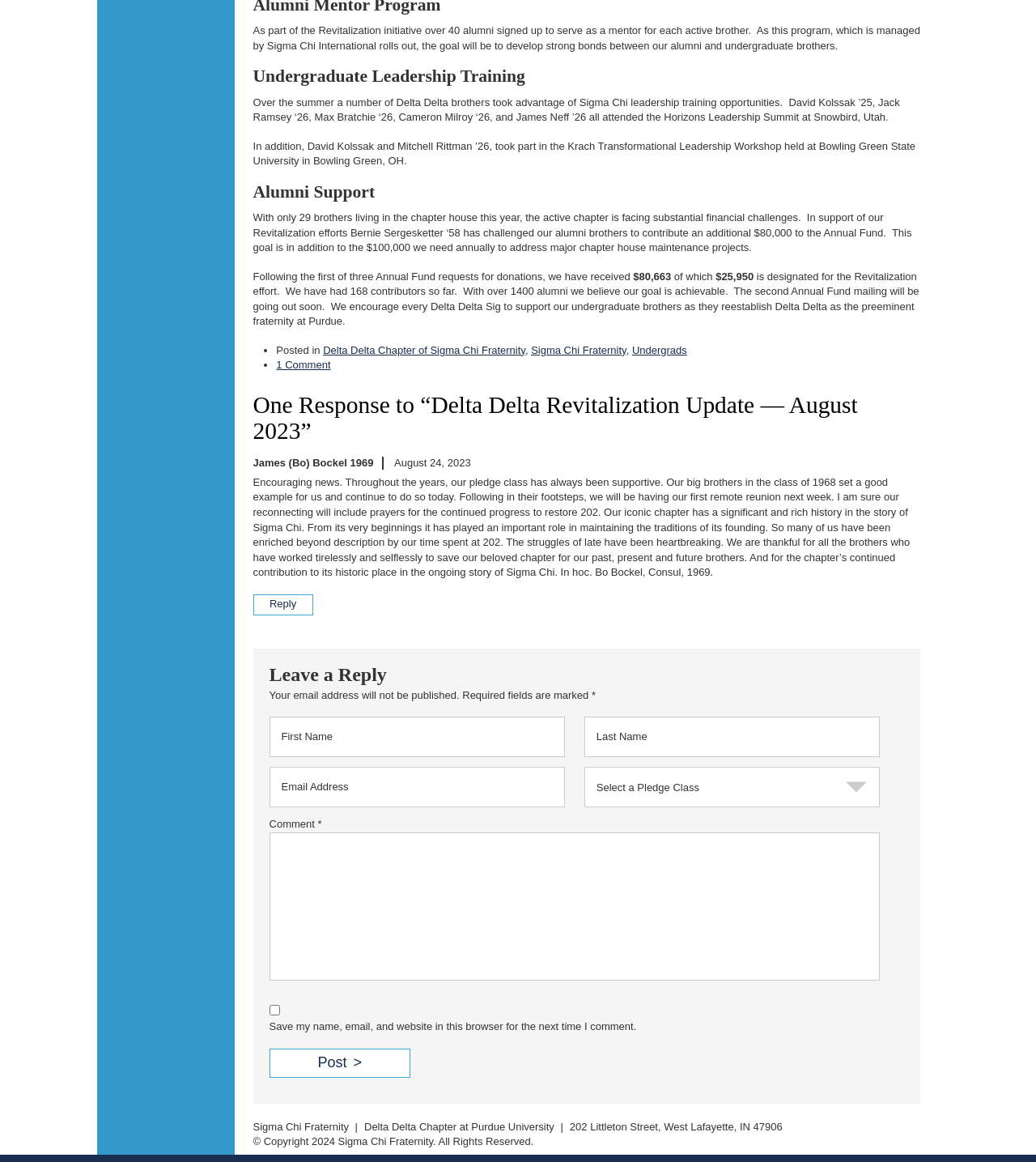What is the goal of the Revitalization effort?
Look at the screenshot and give a one-word or phrase answer.

To develop strong bonds